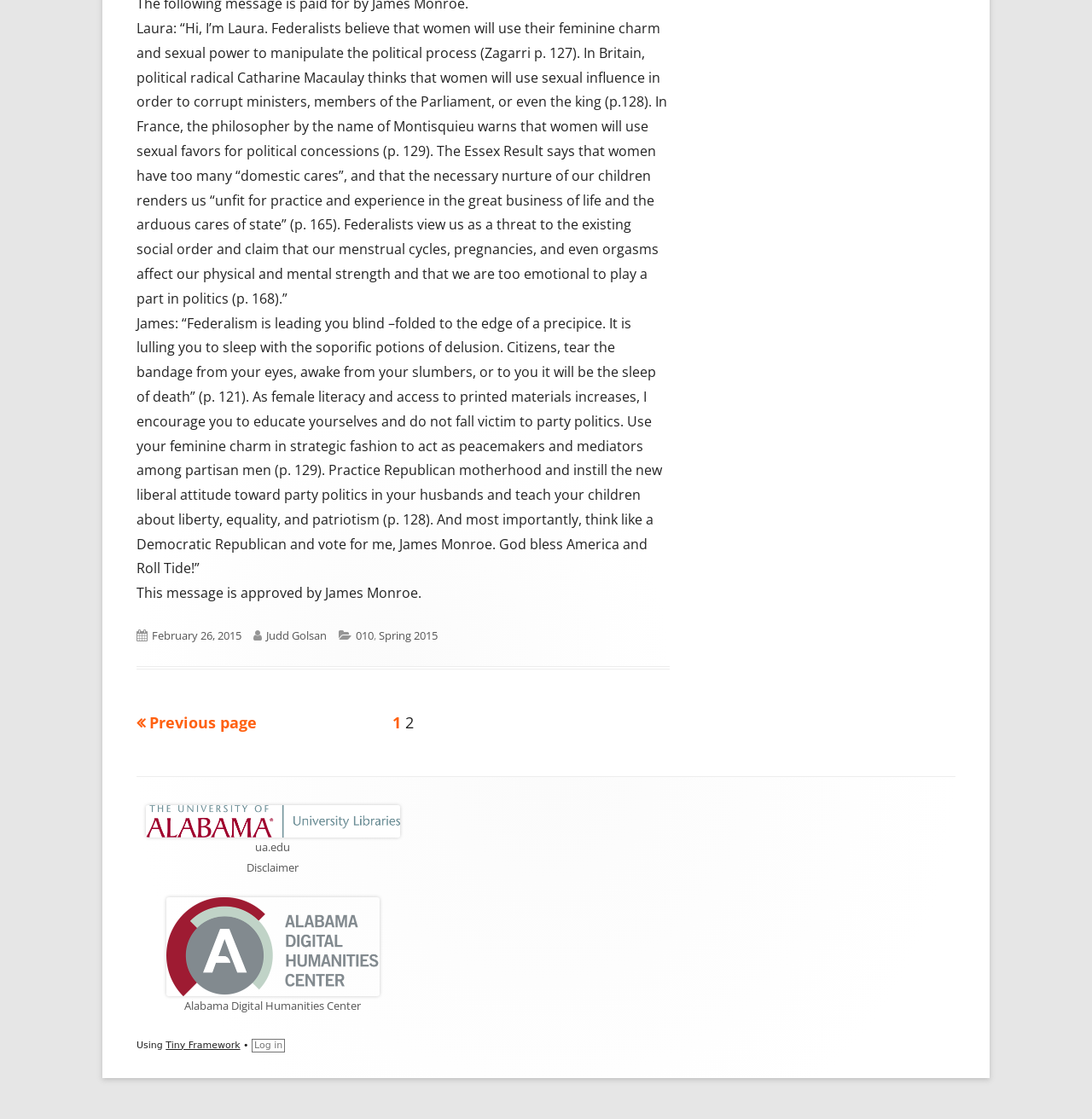Respond with a single word or phrase for the following question: 
What is the logo above the 'ua.edu' link?

University of Alabama Libraries Logo